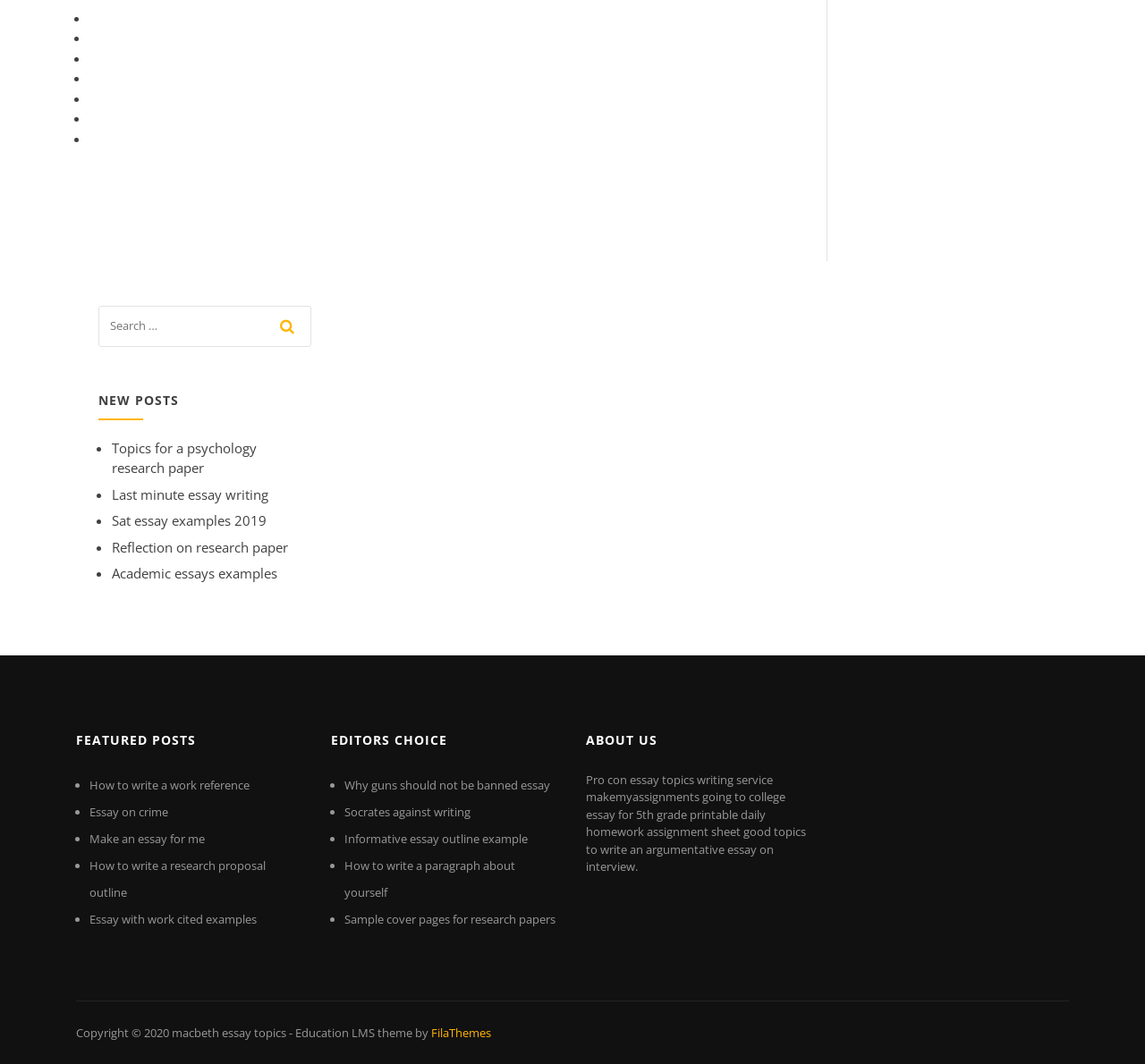How many headings are on the webpage?
Based on the screenshot, provide your answer in one word or phrase.

4